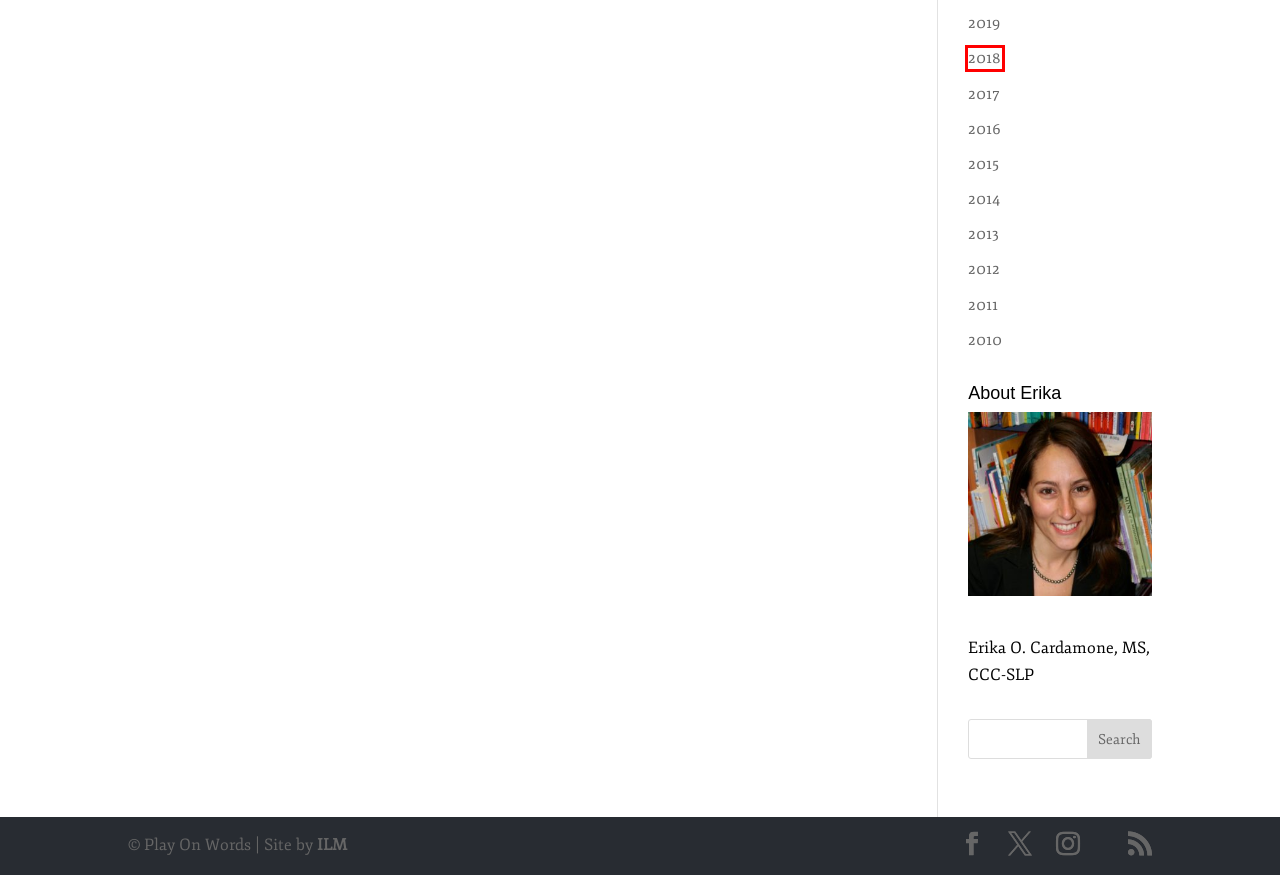Observe the provided screenshot of a webpage that has a red rectangle bounding box. Determine the webpage description that best matches the new webpage after clicking the element inside the red bounding box. Here are the candidates:
A. PAL Award Winners - 2017 - Play on Words
B. PAL Award Winners - 2014 - Play on Words
C. PAL Award Winners – 2010 – Play on Words
D. PAL Award Winners - 2019 - Play on Words
E. PAL Award Winners - 2012 - Play on Words
F. PAL Award Winners - 2016 - Play on Words
G. PAL Award Winners - 2018 - Play on Words
H. PAL Award Winners – 2011 – Play on Words

G